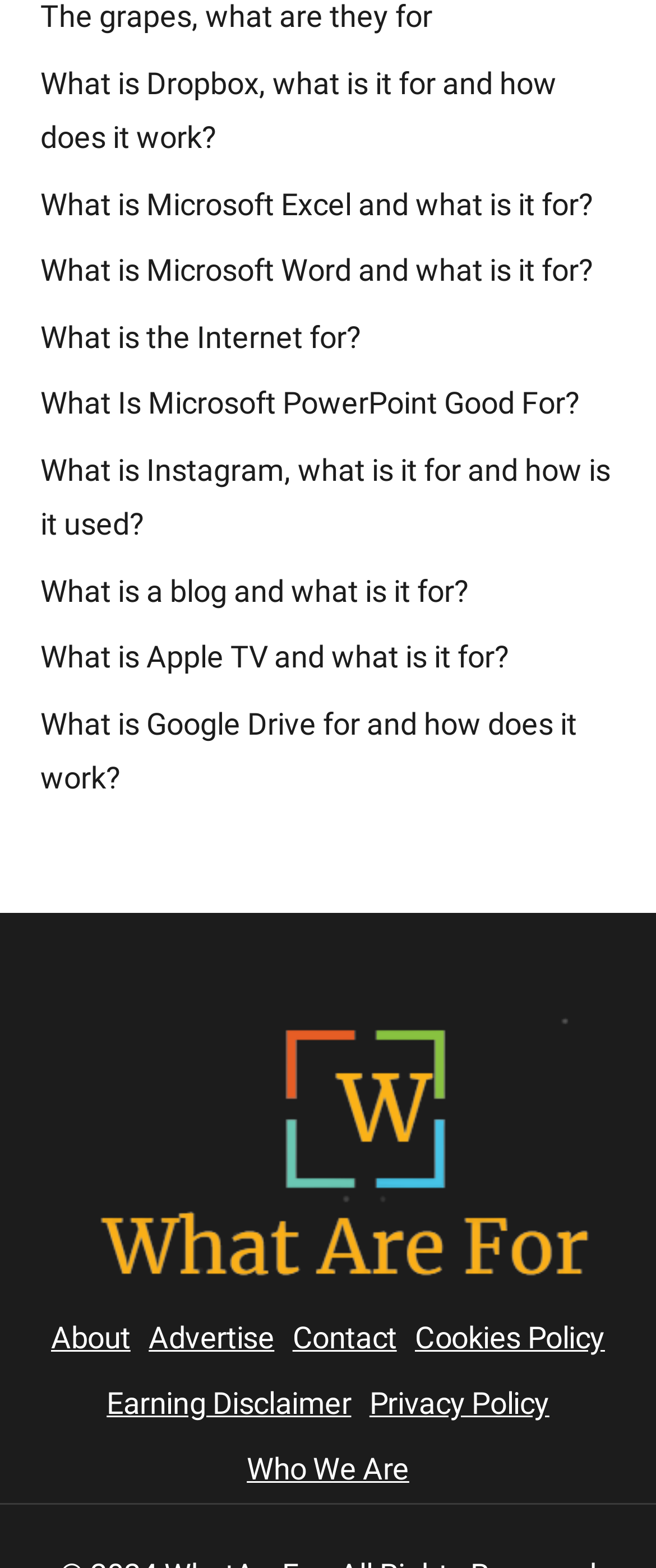Find the bounding box coordinates for the area you need to click to carry out the instruction: "Read the recent post 'Rachel Larratt 1980-2022'". The coordinates should be four float numbers between 0 and 1, indicated as [left, top, right, bottom].

None